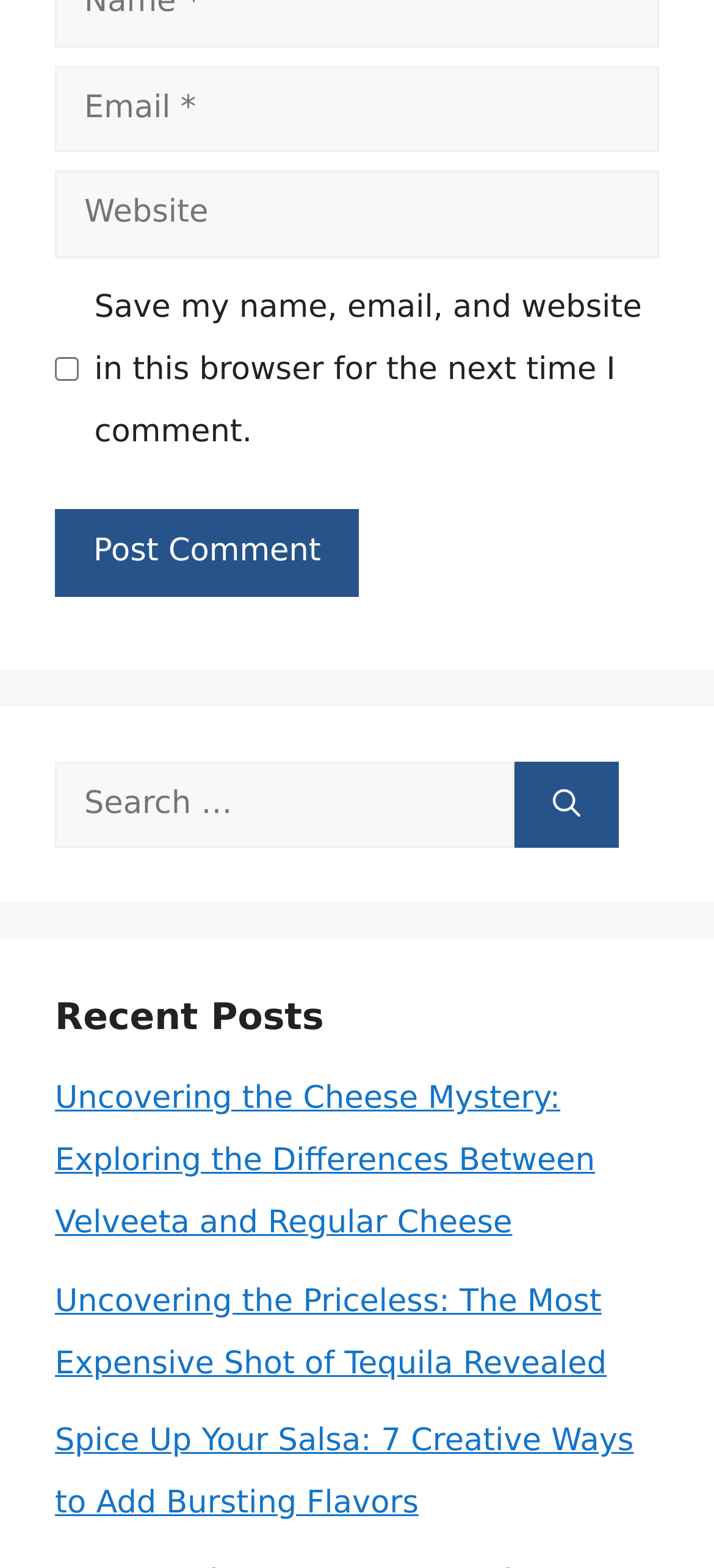Find the bounding box of the UI element described as follows: "parent_node: Comment name="email" placeholder="Email *"".

[0.077, 0.042, 0.923, 0.097]